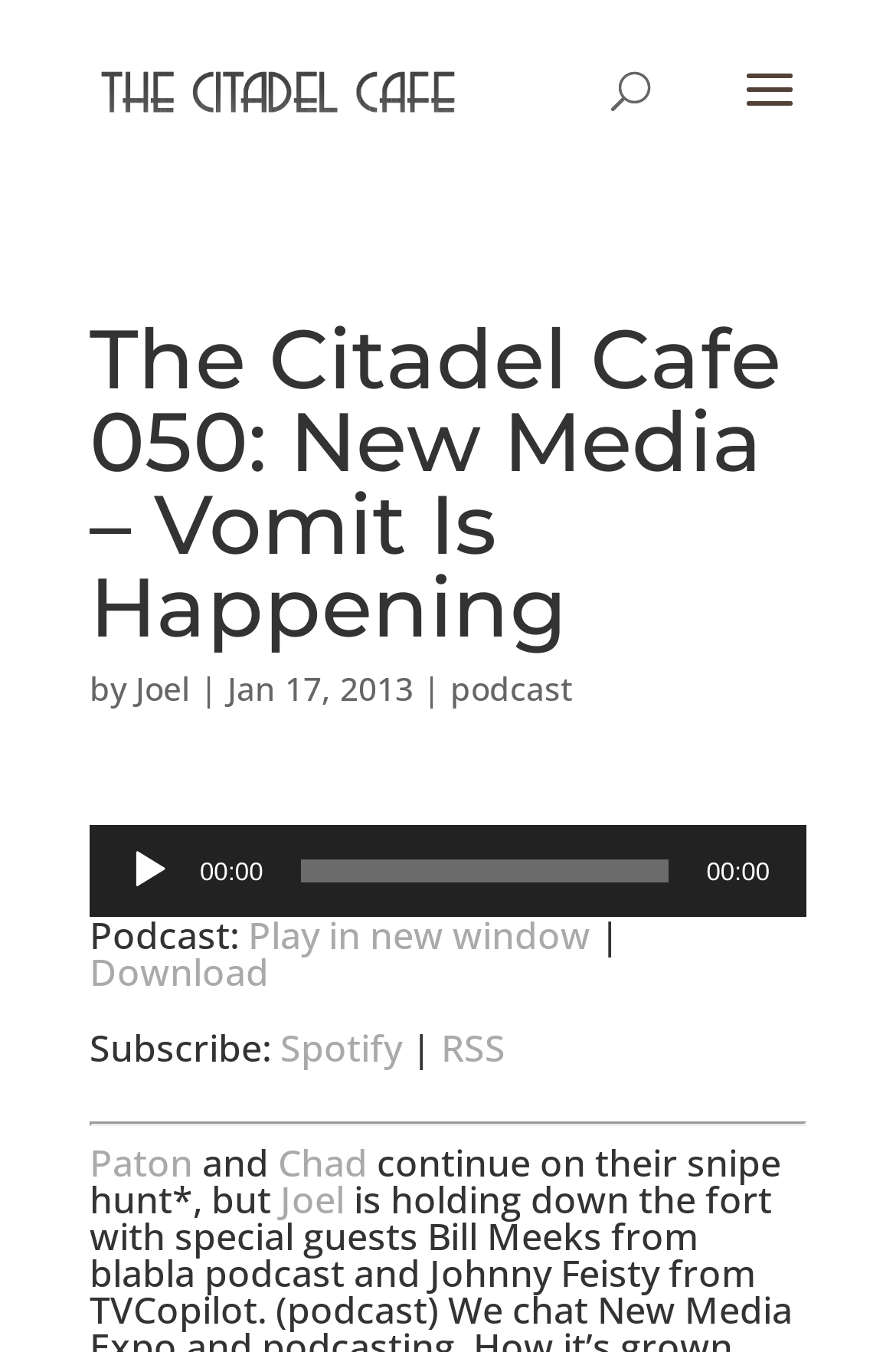Please find the bounding box coordinates for the clickable element needed to perform this instruction: "Subscribe to Spotify".

[0.313, 0.756, 0.449, 0.794]